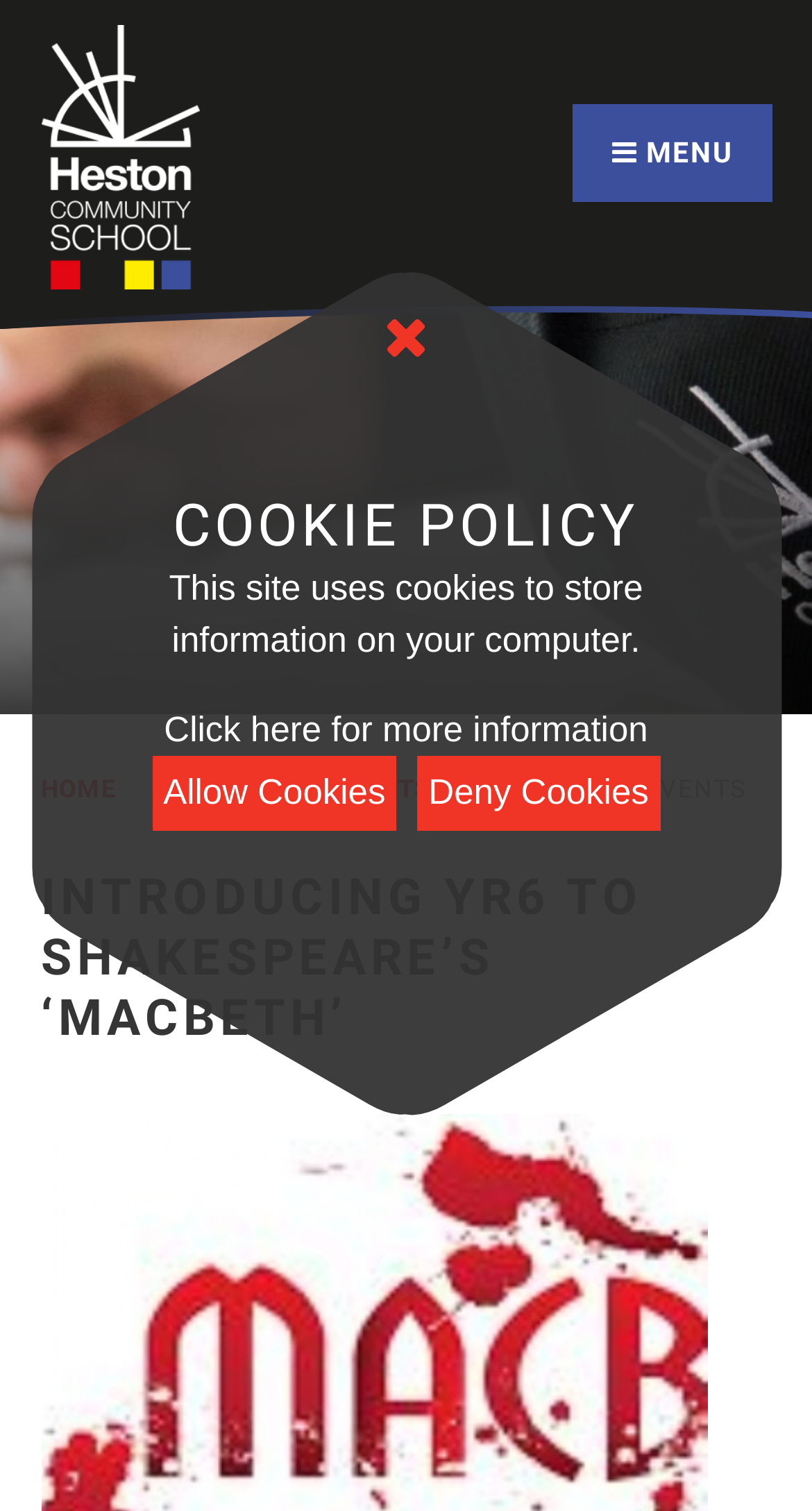Extract the primary headline from the webpage and present its text.

INTRODUCING YR6 TO SHAKESPEARE’S ‘MACBETH’